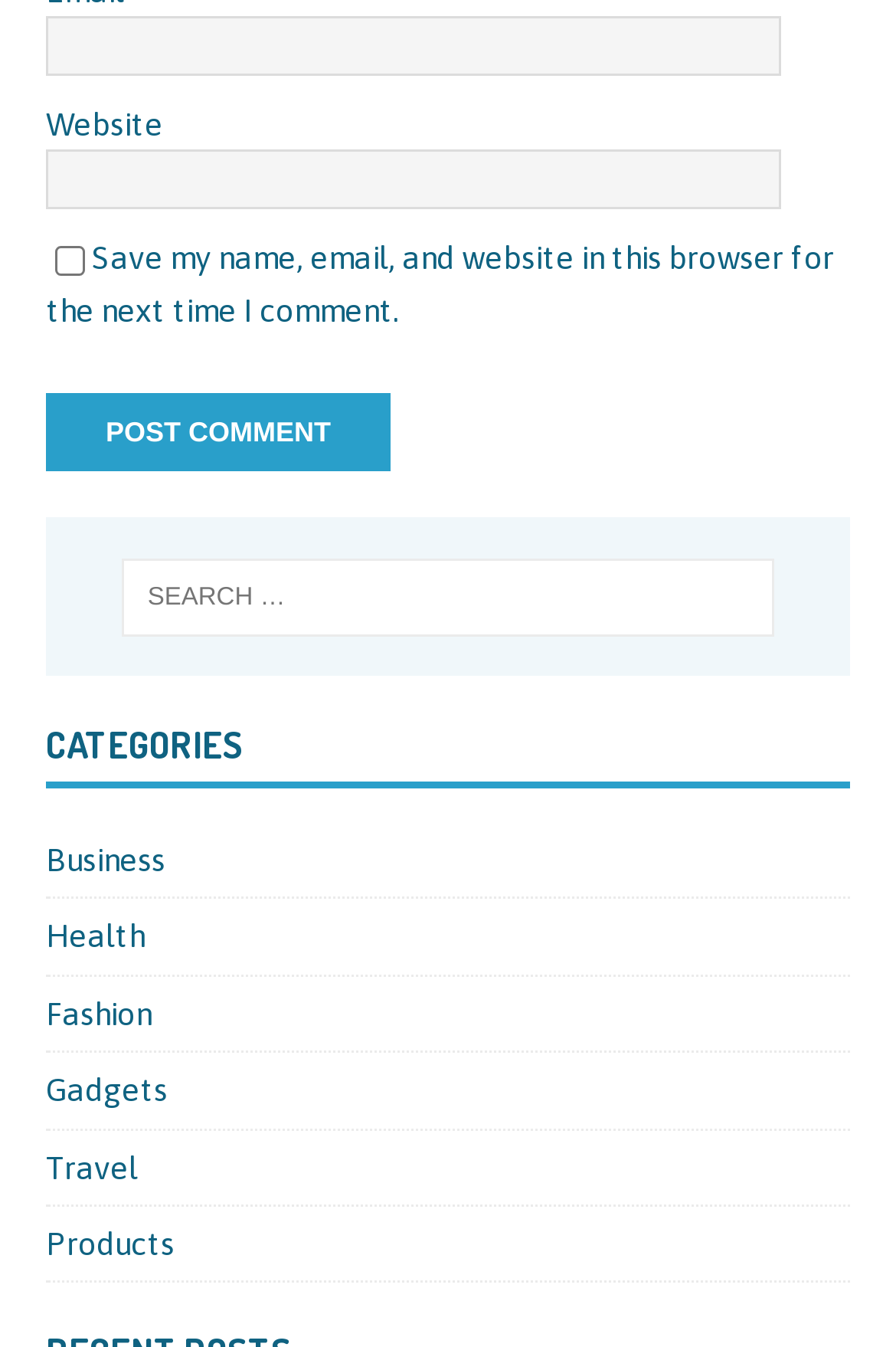Locate the UI element described as follows: "Products". Return the bounding box coordinates as four float numbers between 0 and 1 in the order [left, top, right, bottom].

[0.051, 0.896, 0.949, 0.951]